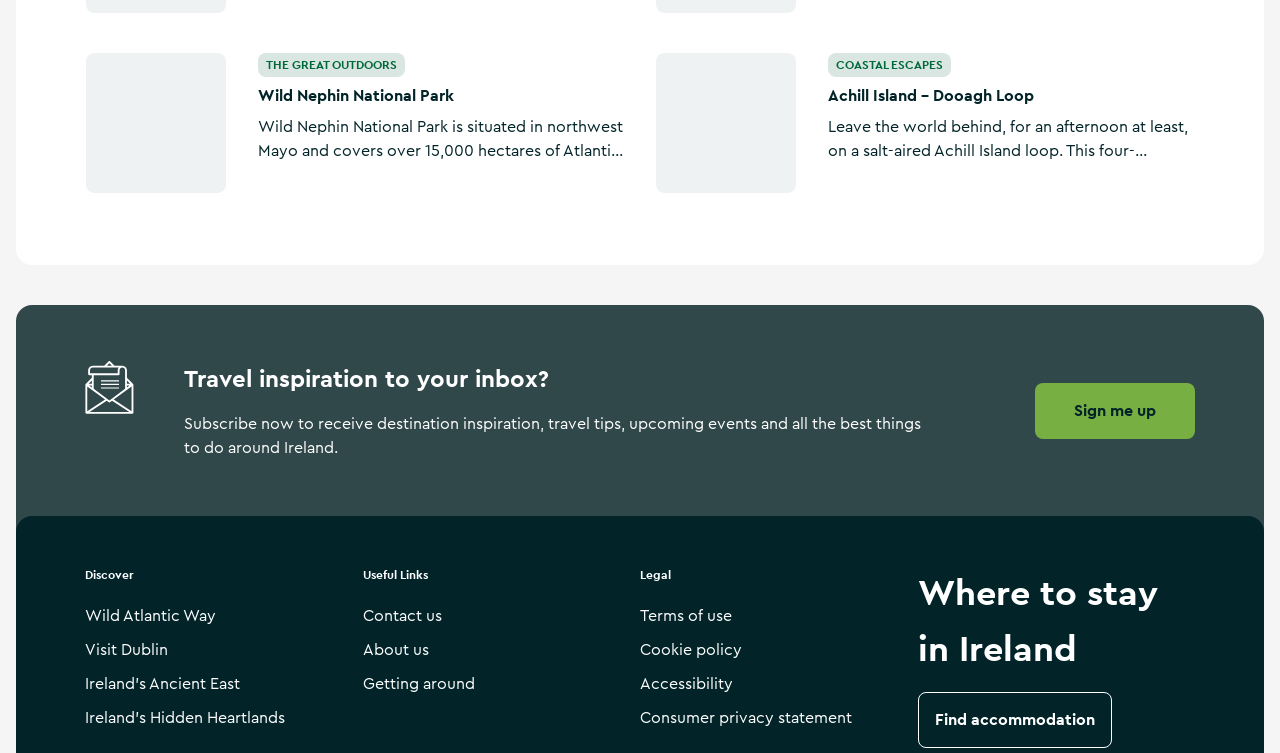Provide the bounding box coordinates of the HTML element described by the text: "Visit Dublin".

[0.066, 0.841, 0.131, 0.886]